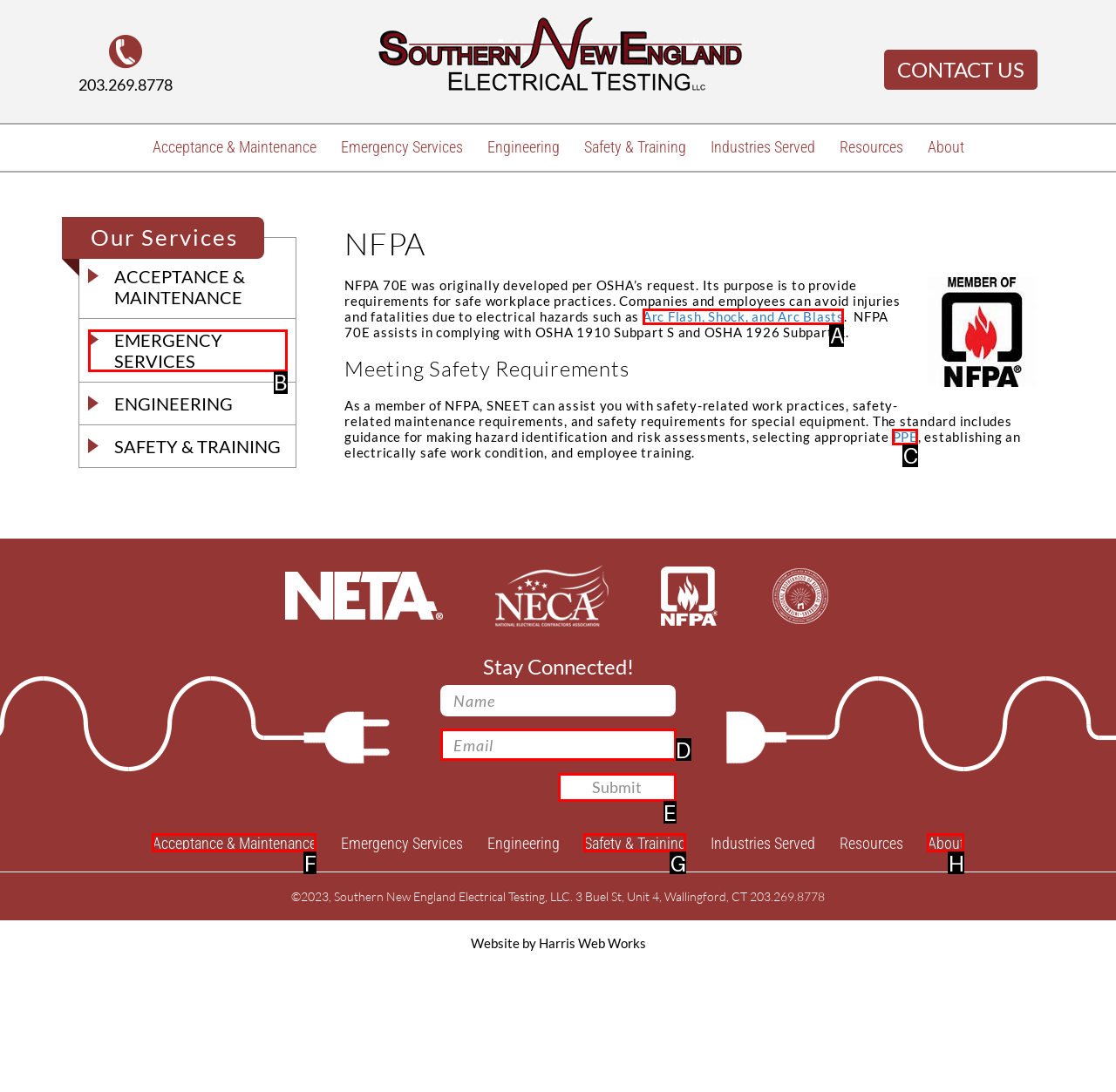Identify the HTML element to select in order to accomplish the following task: Read about Arc Flash, Shock, and Arc Blasts
Reply with the letter of the chosen option from the given choices directly.

A